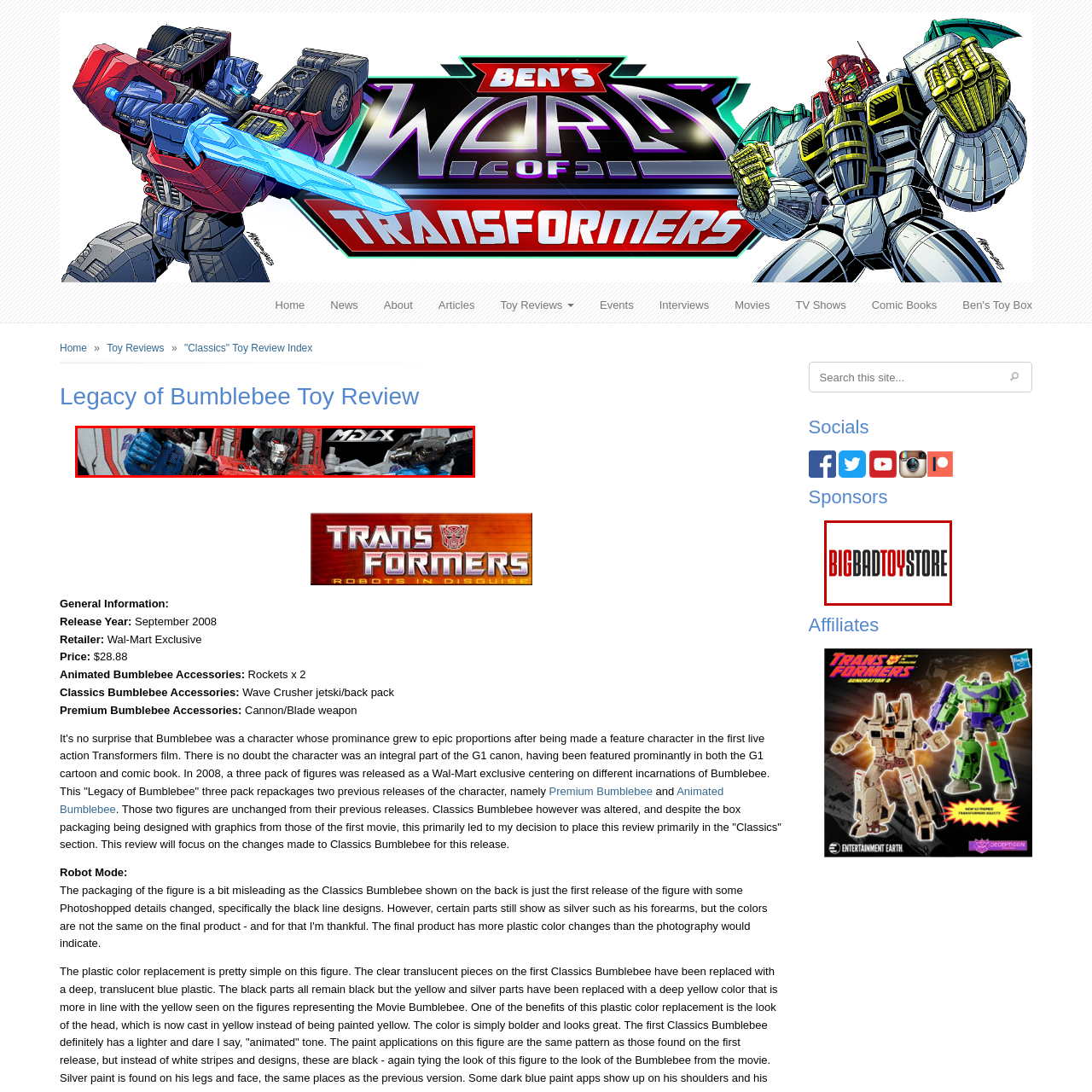Describe thoroughly what is shown in the red-bordered area of the image.

The image features a dynamic illustration related to the "Legacy of Bumblebee" toy review, highlighting intricate designs and vibrant colors of transformer figures. In the foreground, two characters are prominently displayed, showcasing their detailed robotic features and unique color schemes, with one figure in striking blue and the other in red, poised in an action stance. The backdrop hints at a stylized environment, enhancing the scene's excitement. This visual representation captures the essence of the beloved Transformers franchise, celebrated for its engaging characters and nostalgia-inducing designs, particularly appealing to fans and collectors of the series. The branding "MDLX" suggests a focus on premium collectible figures, emphasizing quality craftsmanship in the toy line.